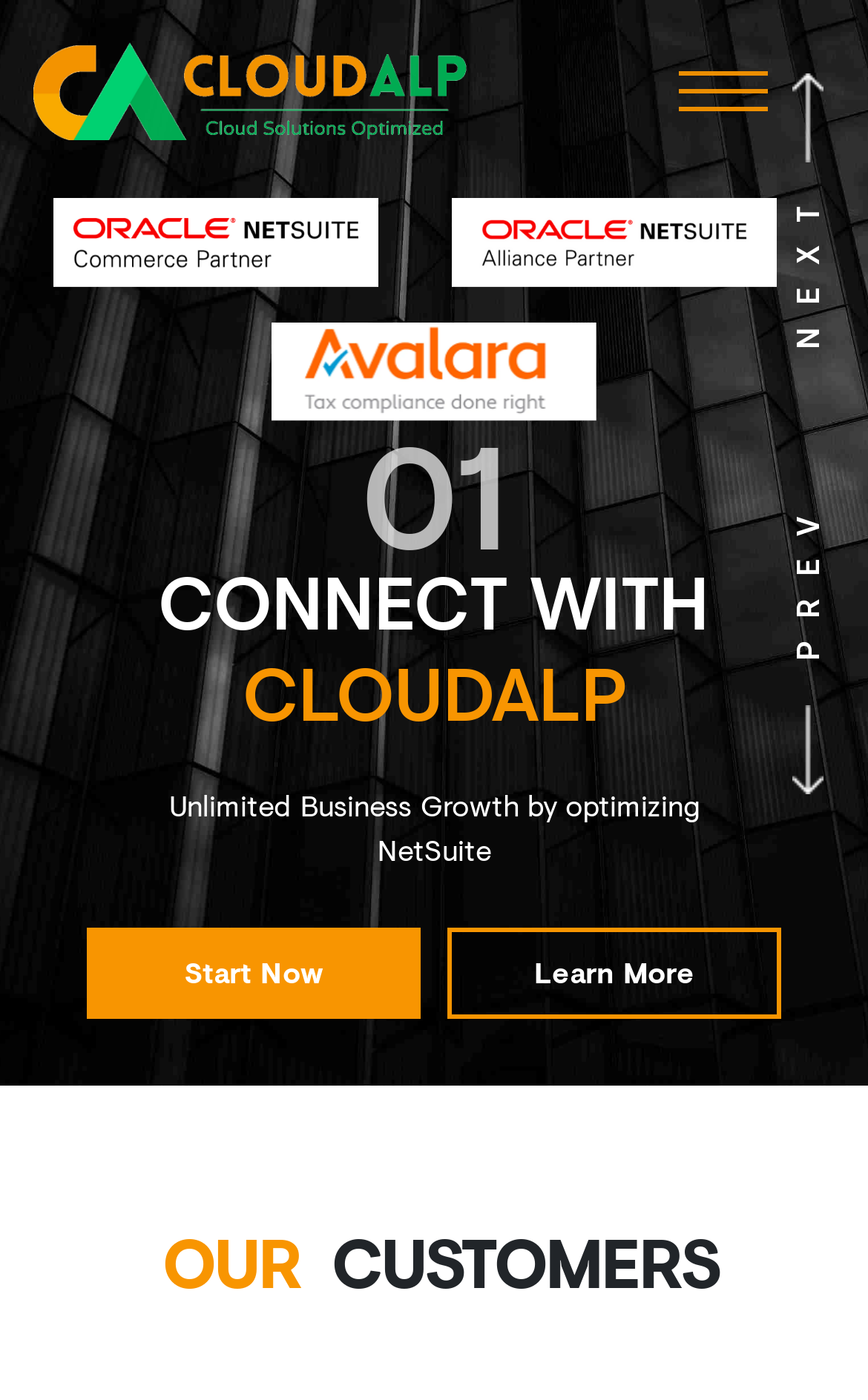What is the tagline of the company?
Refer to the image and answer the question using a single word or phrase.

ONE SHOP FOR ALL NETSUITE NEEDS